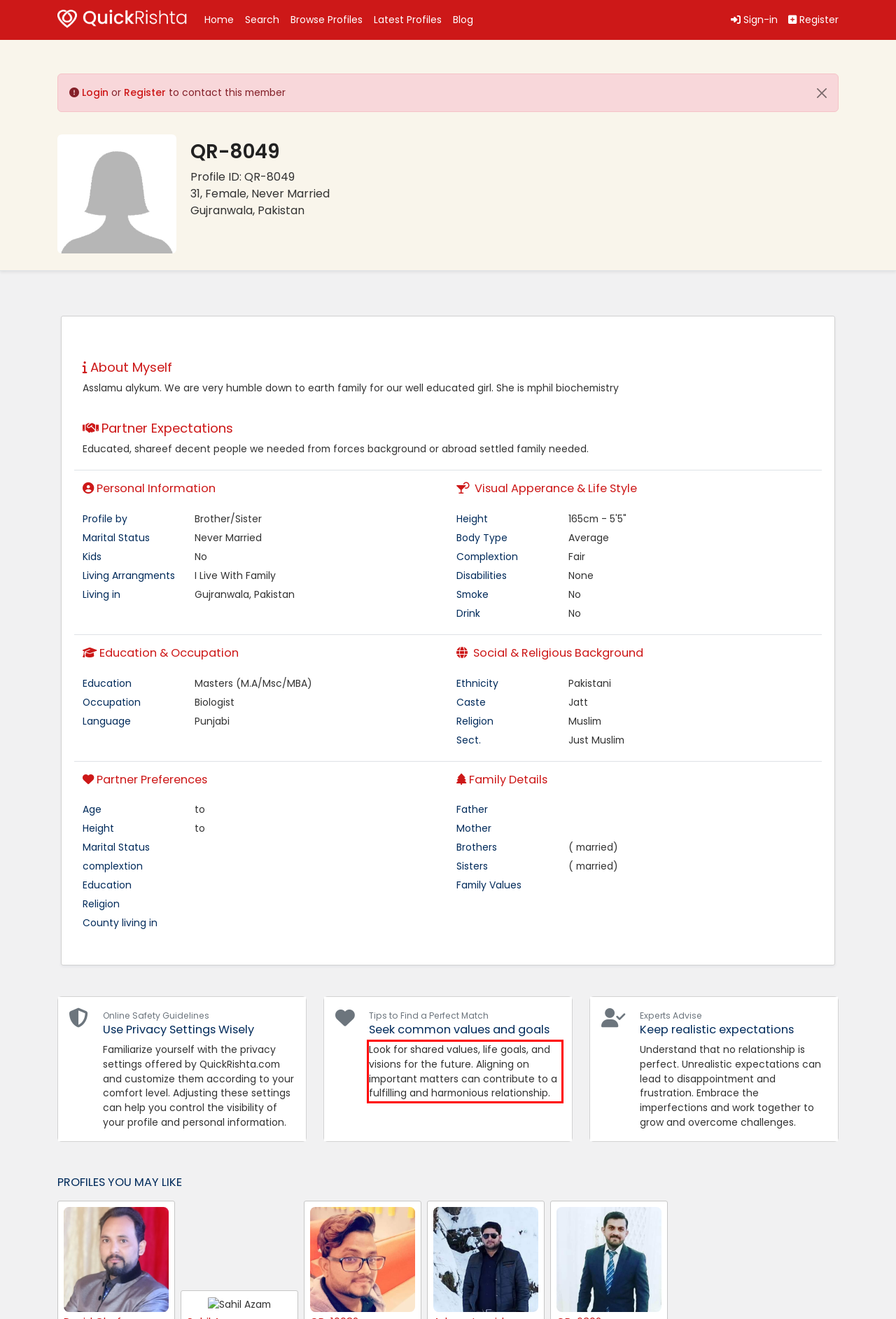Identify and transcribe the text content enclosed by the red bounding box in the given screenshot.

Look for shared values, life goals, and visions for the future. Aligning on important matters can contribute to a fulfilling and harmonious relationship.